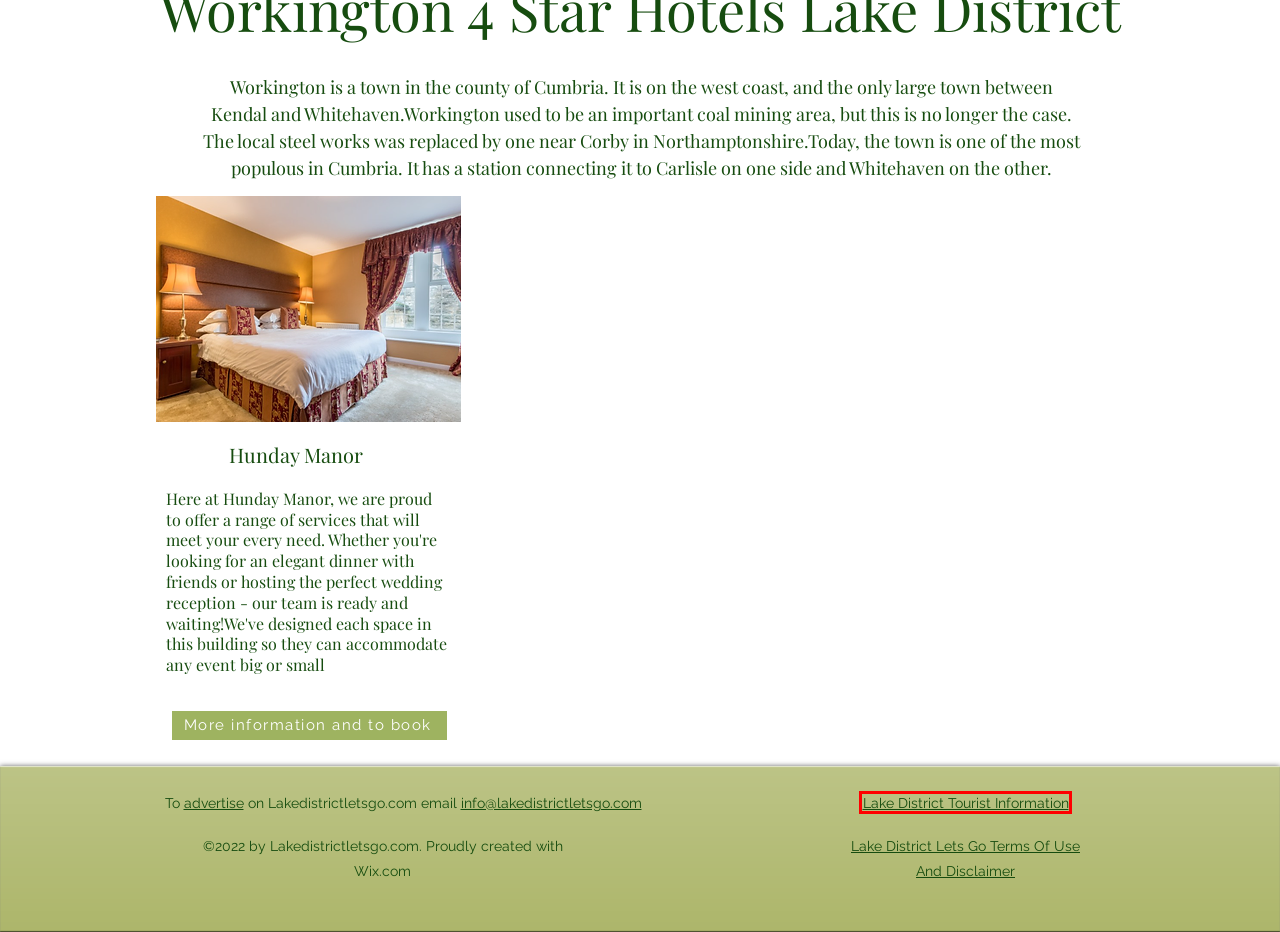You have been given a screenshot of a webpage, where a red bounding box surrounds a UI element. Identify the best matching webpage description for the page that loads after the element in the bounding box is clicked. Options include:
A. Tourist Information centers  | Lakedistrictletsgo
B. Advertising | Lakedistrictletsgo
C. Attractions  In The  Lake district
D. Terms of use and disclaimer | Lakedistrictletsgo
E. Quality Apartments For Rent In The Lake District Cumbria
F. Lake District 5 Star Hotels & B & B's At Lakedistrictletsgo
G. Lakedistrictletsgo, Spa Hotels, Dog Friendly, & 4 Star B&B's
H. Dog Friendly Hotels Lake District - Lakedistrictletsgo

A